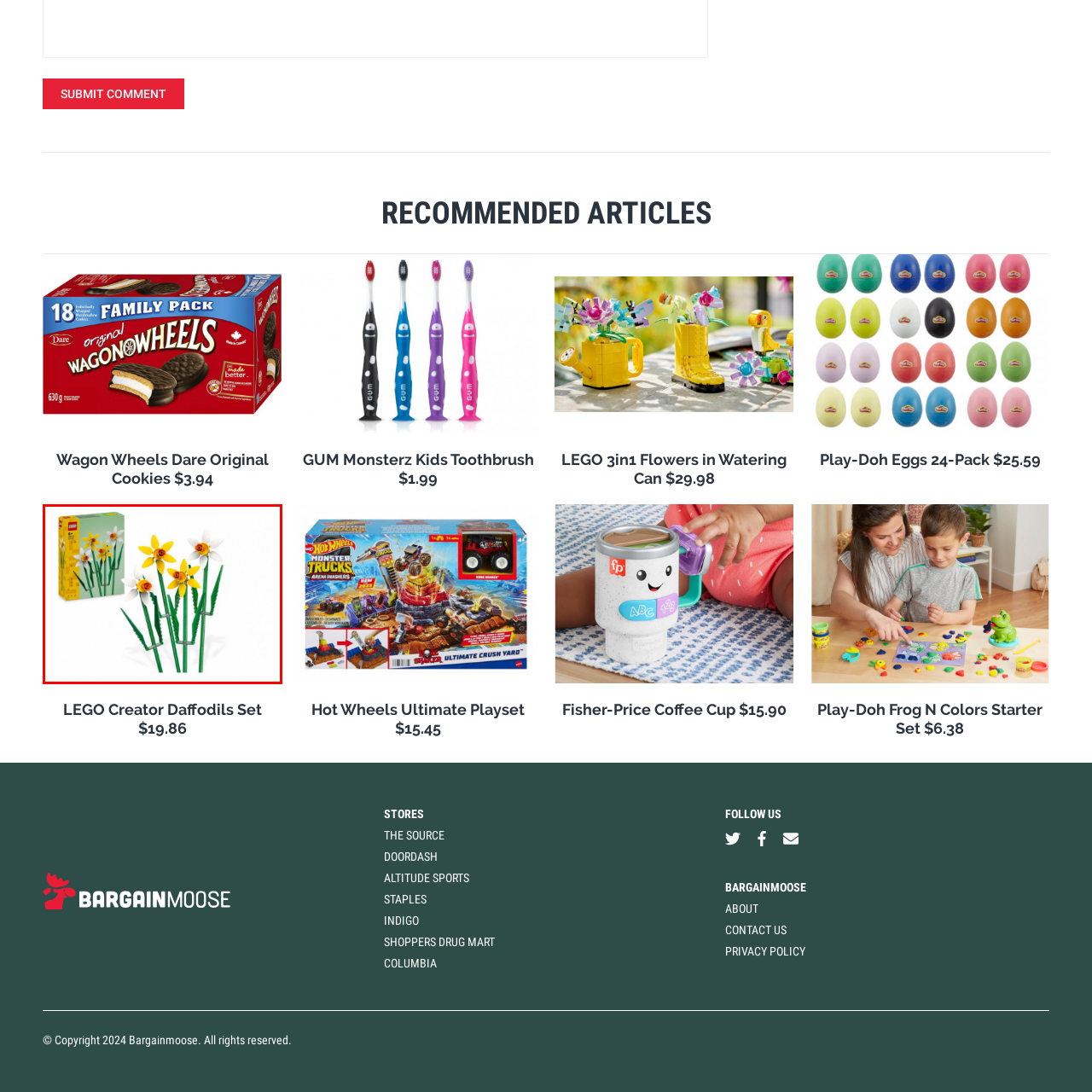Examine the red-bounded region in the image and describe it in detail.

The image showcases the LEGO Creator Daffodils Set, which beautifully captures the essence of spring with its vibrant yellow and white daffodil flowers. The set features intricately designed flowers, standing tall with green stems and leaves, conveying a fresh, natural vibe. Accompanying the floral display is the elegantly designed box, prominently displayed to the left, showcasing the set's colorful packaging that includes visual details of the completed build. This charming combination not only highlights the creativity involved in constructing a delightful floral arrangement from LEGO bricks but also serves as an inviting decoration for any space. Ideal for both children and LEGO enthusiasts, this set promises hours of imaginative play and craftsmanship.